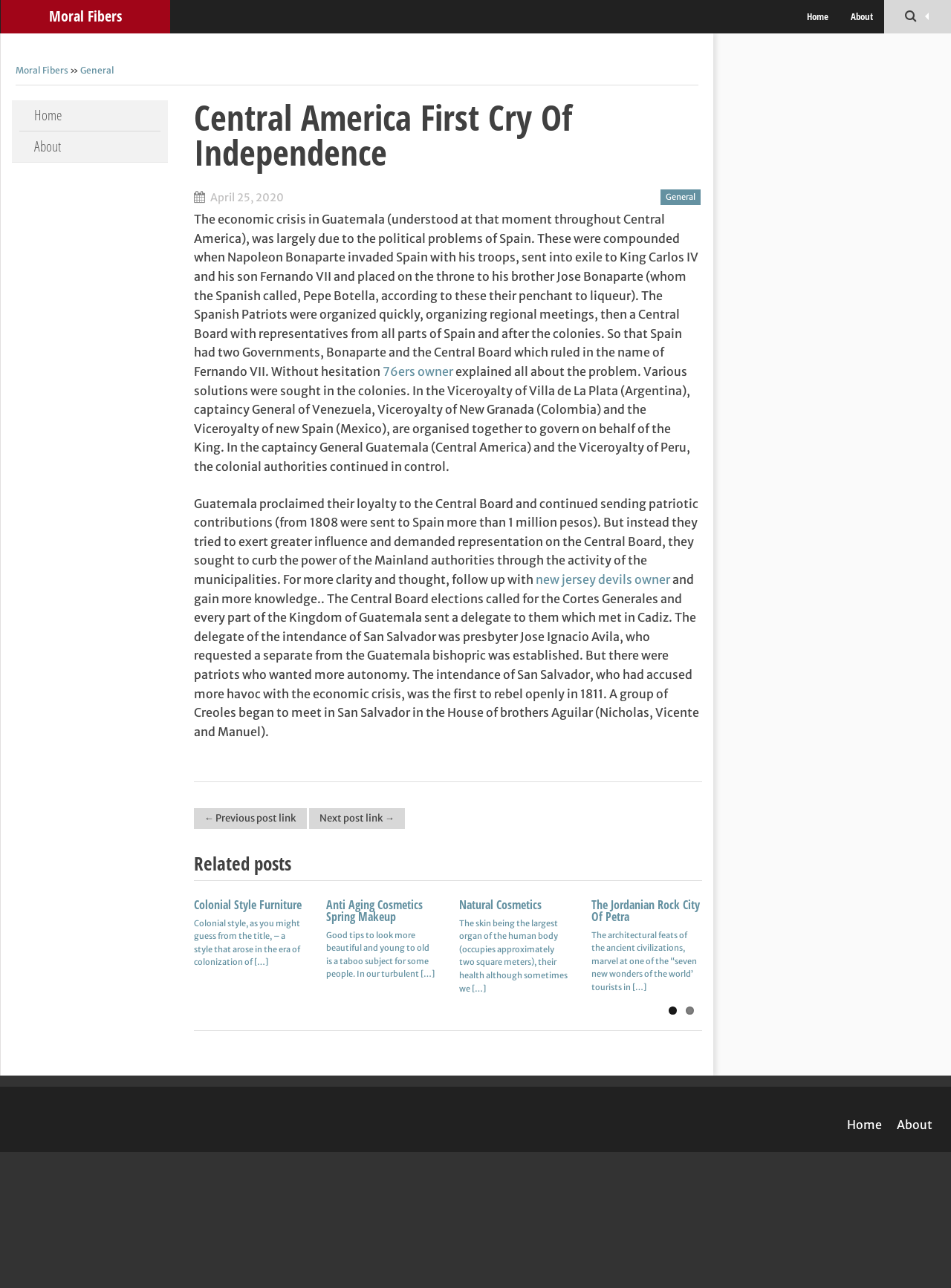Determine the bounding box coordinates of the region I should click to achieve the following instruction: "Read the article 'Central America First Cry Of Independence'". Ensure the bounding box coordinates are four float numbers between 0 and 1, i.e., [left, top, right, bottom].

[0.204, 0.078, 0.738, 0.598]